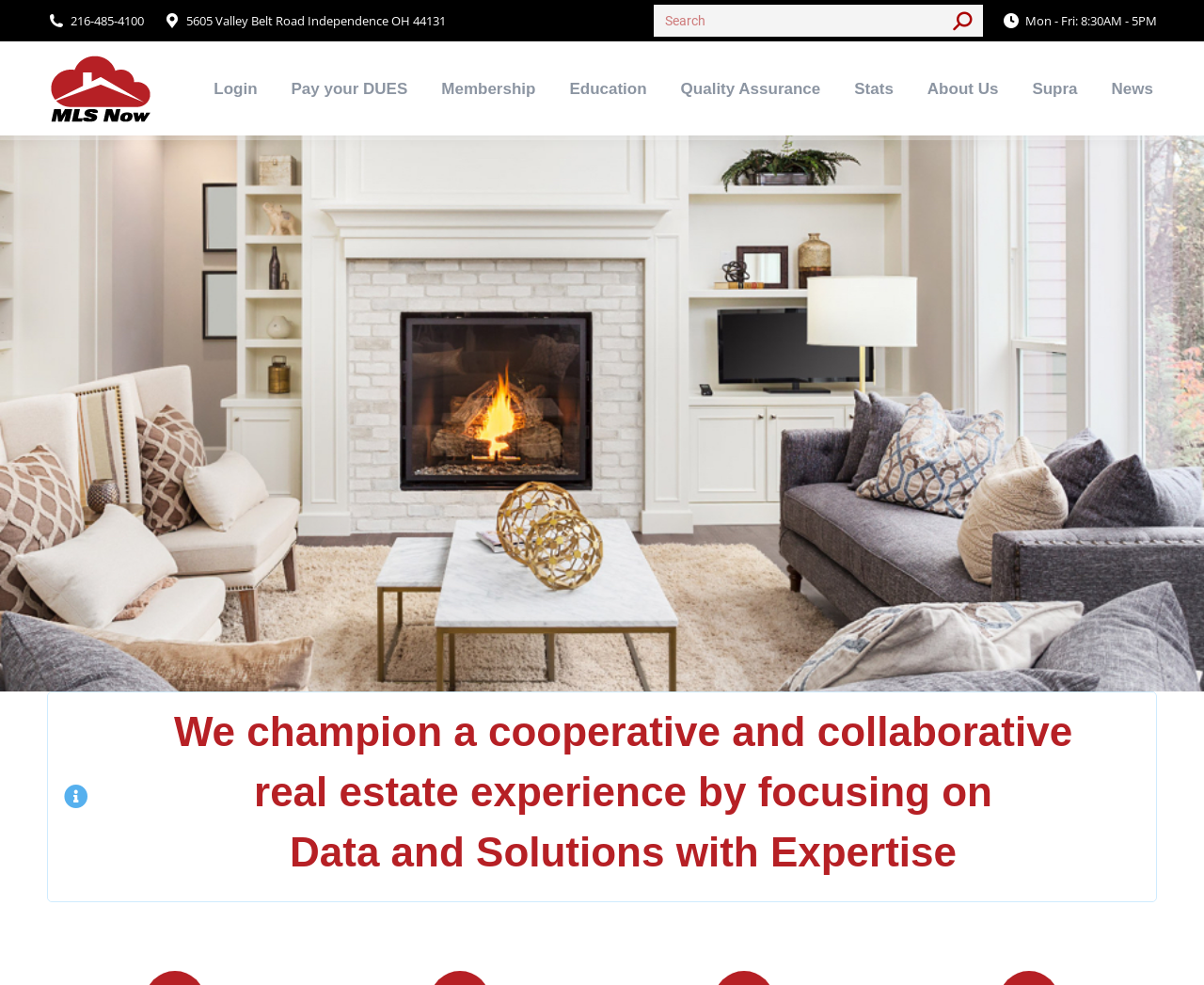Can you look at the image and give a comprehensive answer to the question:
What is the main theme of the webpage?

I inferred the main theme of the webpage by looking at the headings and links on the webpage. The headings mention 'real estate experience', 'Data and Solutions with Expertise', and the links are related to real estate, such as 'MLS Now', 'Quality Assurance', and 'Stats'. This suggests that the main theme of the webpage is real estate.